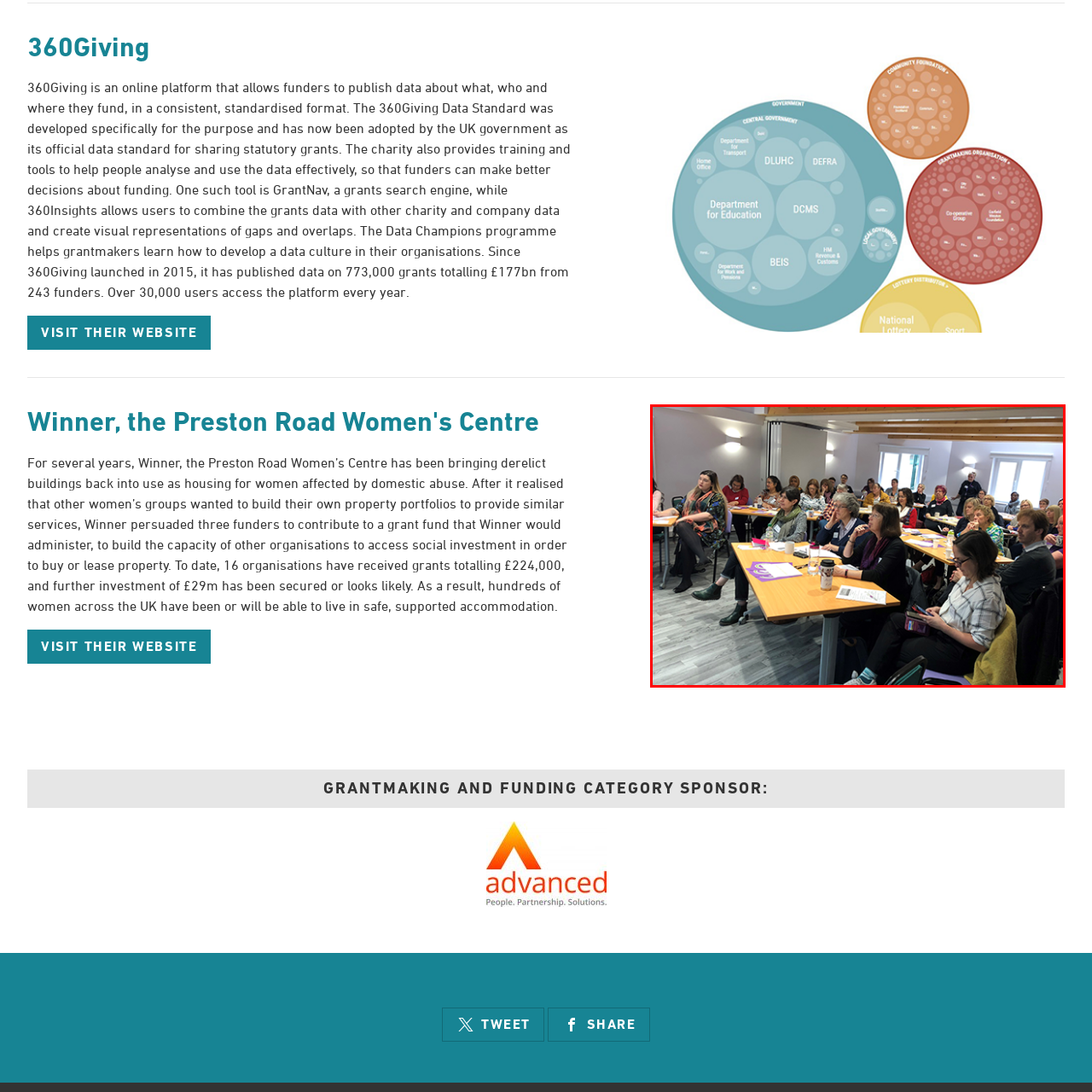Offer an in-depth description of the image encased within the red bounding lines.

The image captures a vibrant gathering at the Preston Road Women's Centre, a significant space dedicated to supporting women affected by domestic abuse. Attendees are engaged in a collaborative session, seated around tables while listening intently to a presentation. The atmosphere is filled with focus and camaraderie as they share insights and learn from one another. This event exemplifies the Centre's mission to empower women and foster community resilience. The backdrop reveals a well-lit room with large windows, contributing to a welcoming and supportive environment for discussions on social investment and collaborative housing solutions.